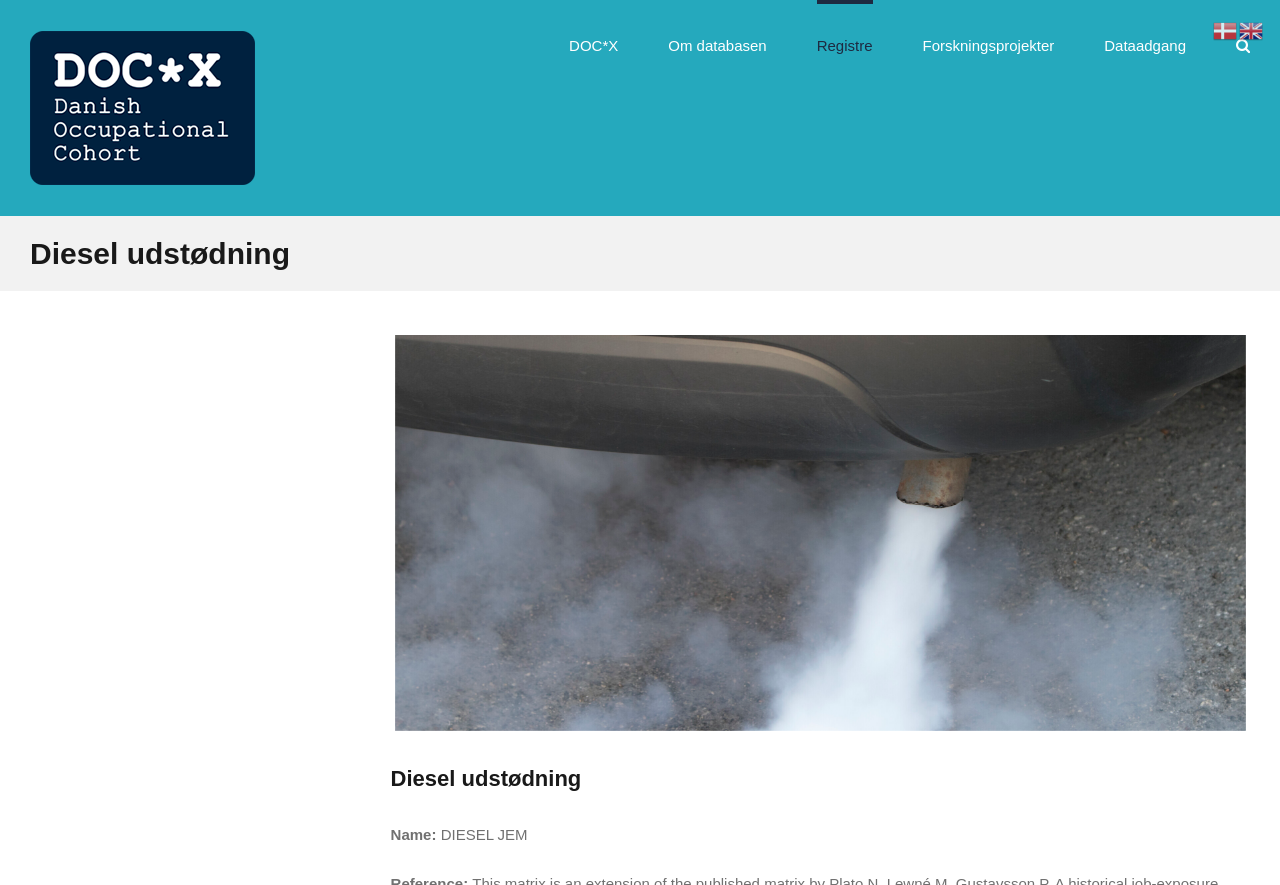Generate a thorough caption that explains the contents of the webpage.

The webpage is about diesel exhaust emissions, specifically the Diesel JEM reference. At the top left, there is a logo "DOC*X" which is both a link and an image. On the same row, there are several links to different sections of the webpage, including "Om databasen", "Registre", "Forskningsprojekter", and "Dataadgang", each with a dropdown menu. 

To the right of these links, there is a small icon represented by a Unicode character. Below the top row, there is a table with a heading "Diesel udstødning" which spans the entire width of the page. 

Below the table, there is a large image of exhaust fumes from a car exhaust pipe, which takes up most of the page. Above the image, there is another heading "Diesel udstødning". 

At the bottom of the page, there is a section with the title "Name:" followed by the text "DIESEL JEM". In the top right corner, there are two language options, "da" and "en", each represented by a flag icon and a link.